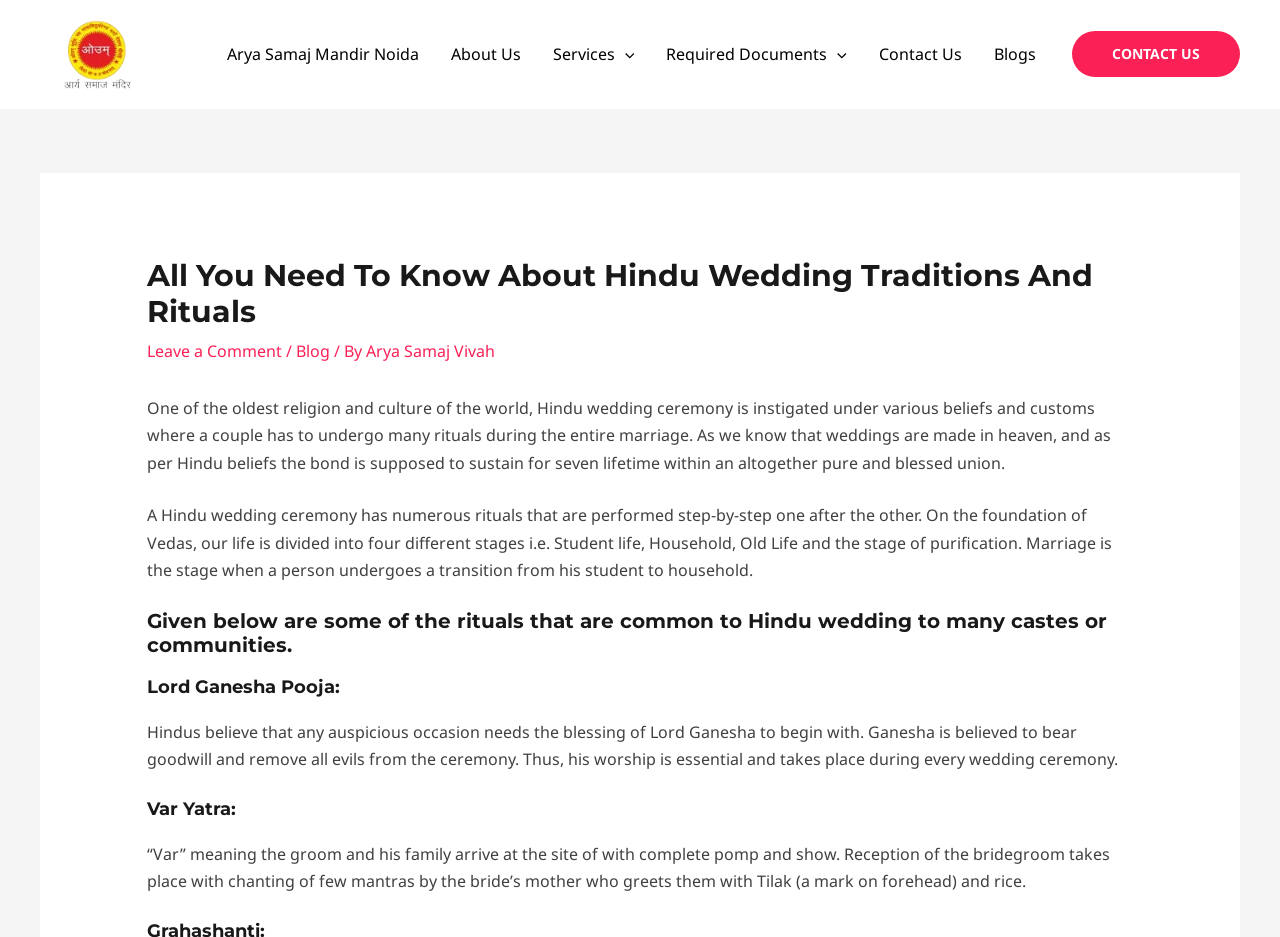Locate the bounding box coordinates of the item that should be clicked to fulfill the instruction: "Open Services Menu Toggle".

[0.419, 0.021, 0.508, 0.095]